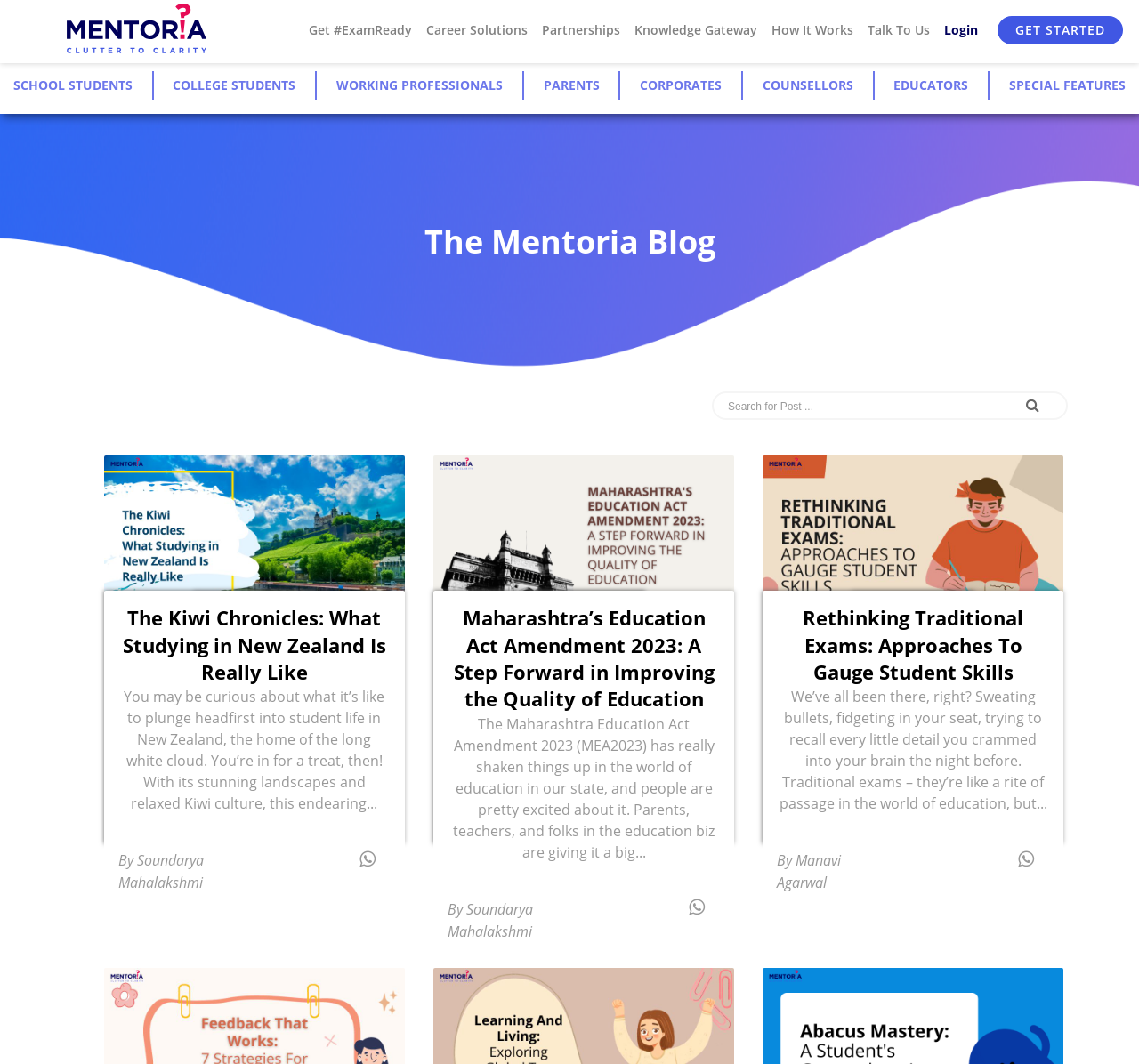Specify the bounding box coordinates for the region that must be clicked to perform the given instruction: "Read more about Qthid 3.0 with full API support released!".

None